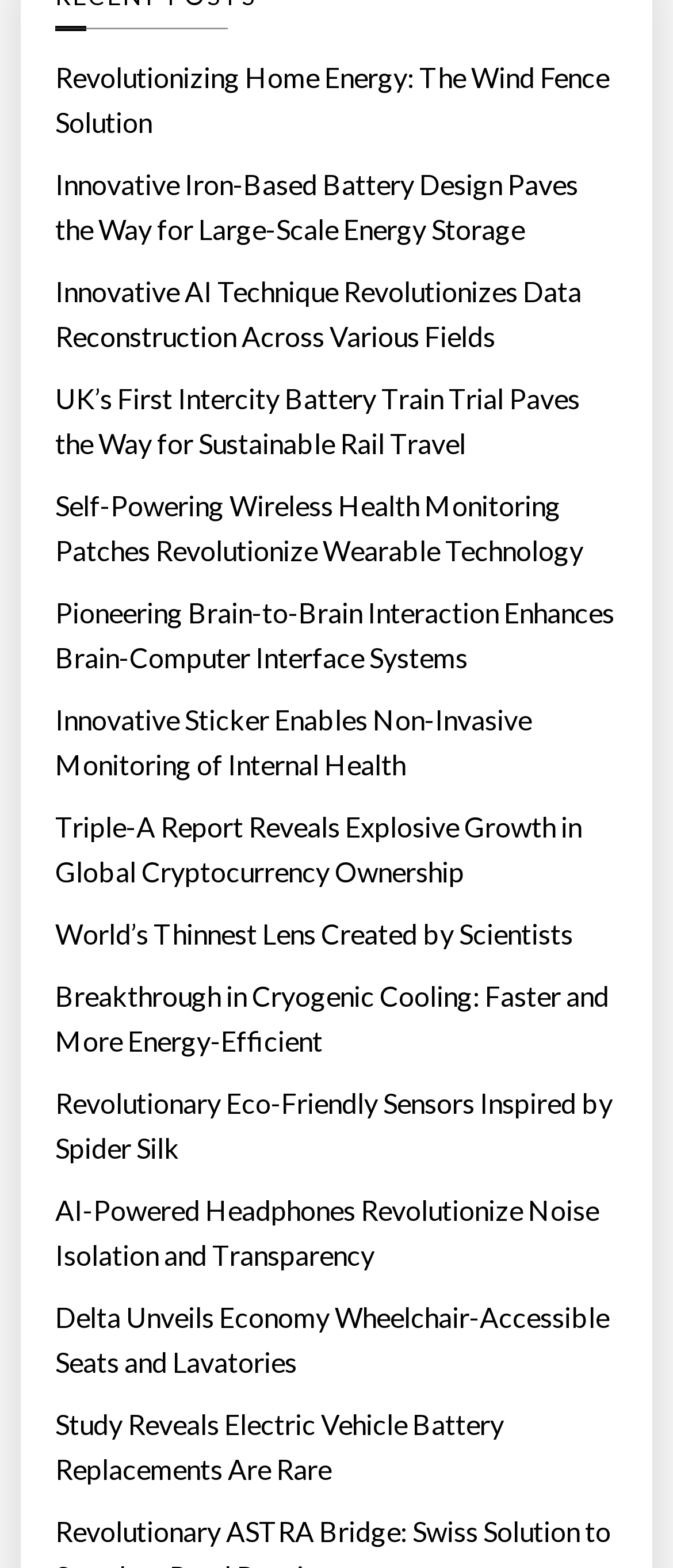Point out the bounding box coordinates of the section to click in order to follow this instruction: "Learn about Innovative Iron-Based Battery Design".

[0.082, 0.104, 0.918, 0.161]